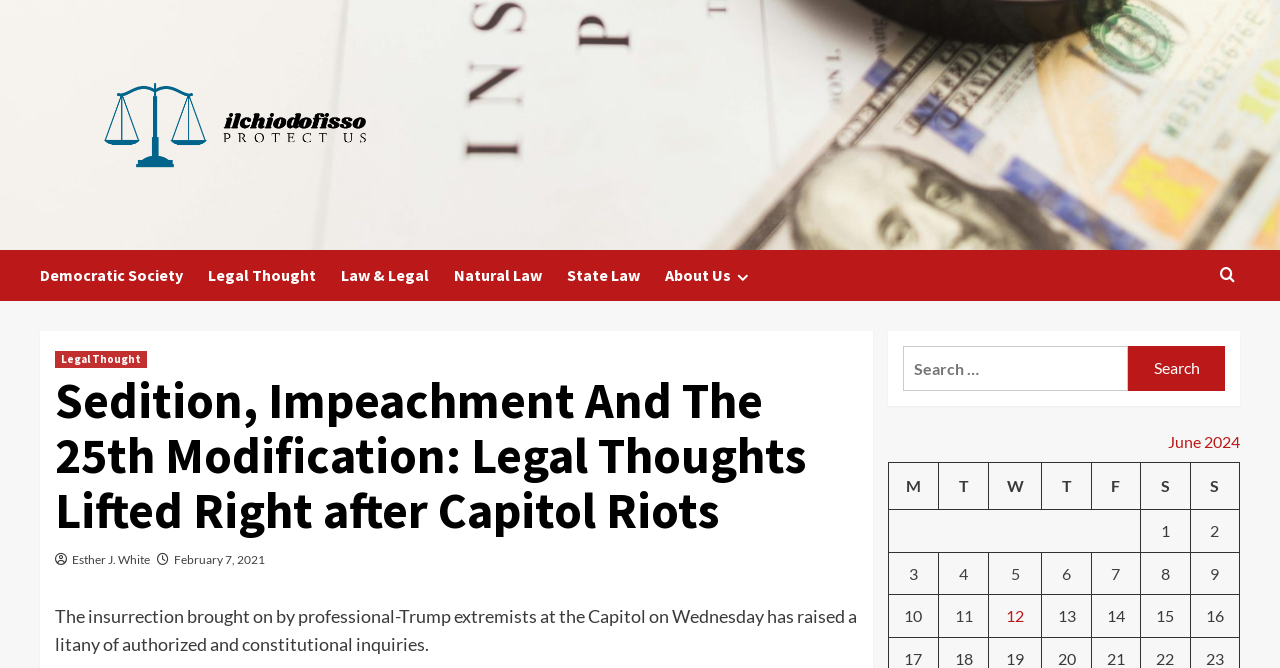Utilize the information from the image to answer the question in detail:
How many links are there in the top navigation bar?

The top navigation bar contains links to 'Democratic Society', 'Legal Thought', 'Law & Legal', 'Natural Law', and 'State Law', which makes a total of 5 links.